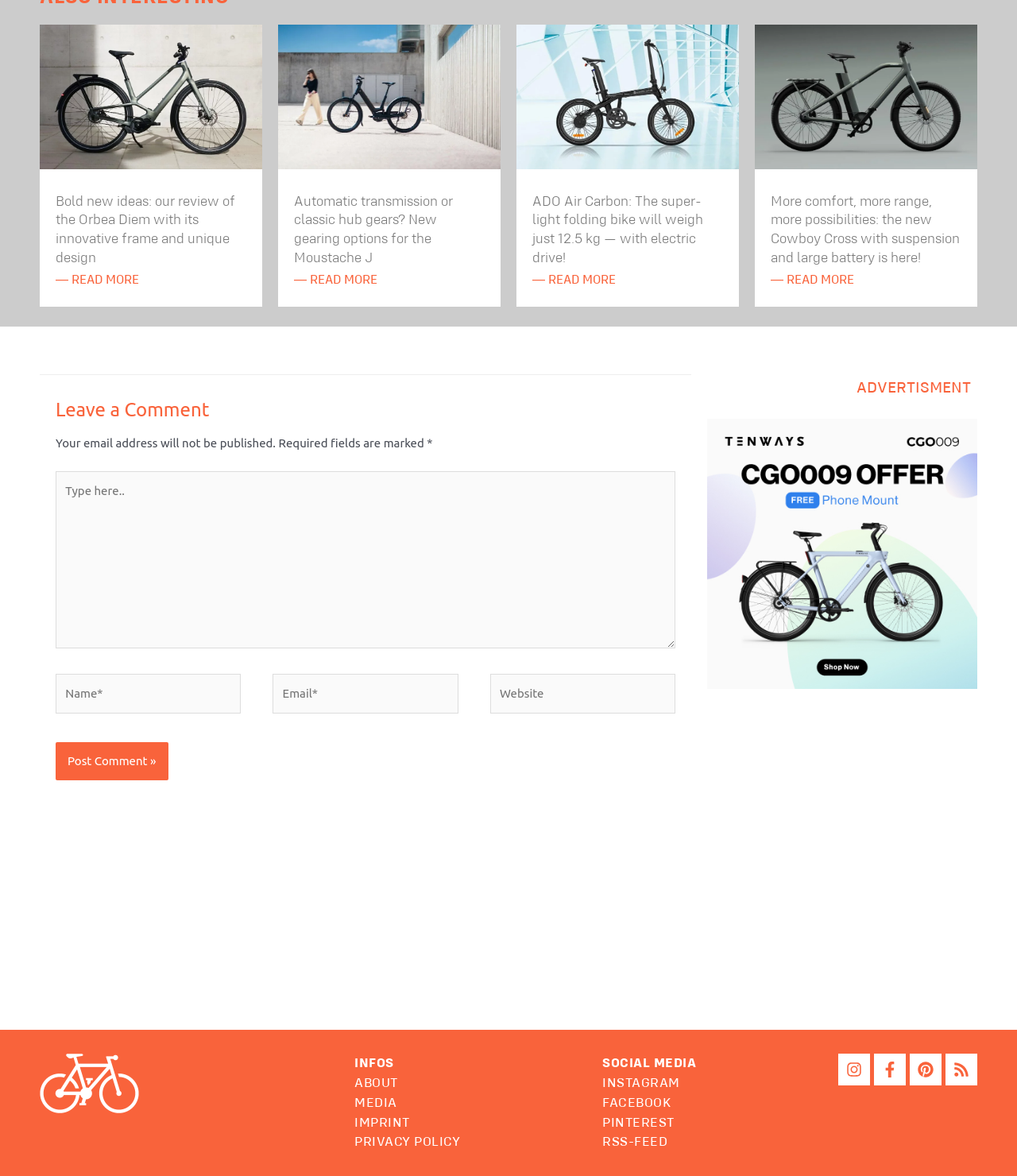Locate the bounding box coordinates of the clickable part needed for the task: "Read more about the Orbea Diem review".

[0.039, 0.021, 0.258, 0.144]